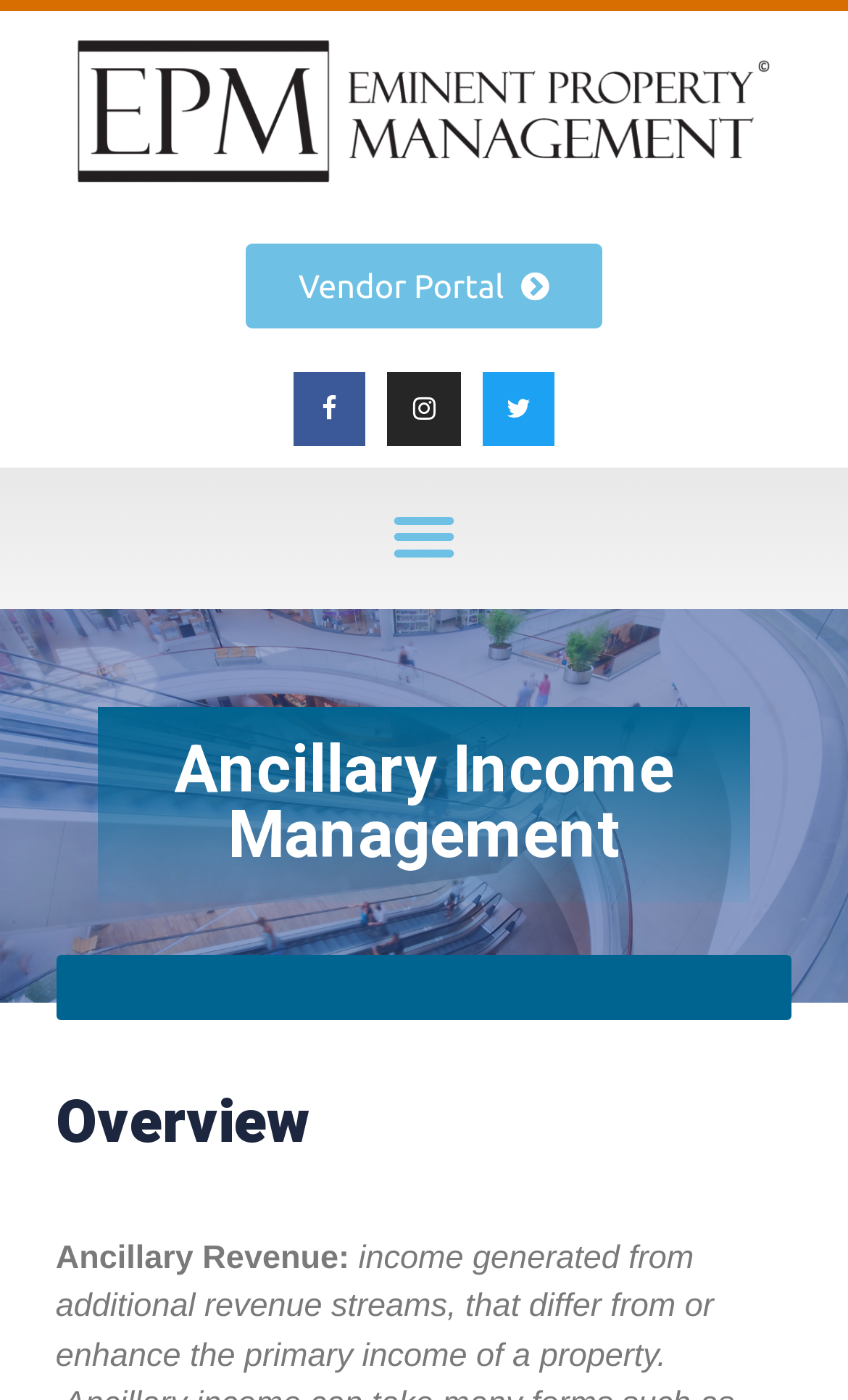Refer to the screenshot and give an in-depth answer to this question: What is the topic of the webpage?

The topic of the webpage can be inferred from the static text 'Ancillary Revenue:' located in the menu, which suggests that the webpage is related to ancillary revenue management.